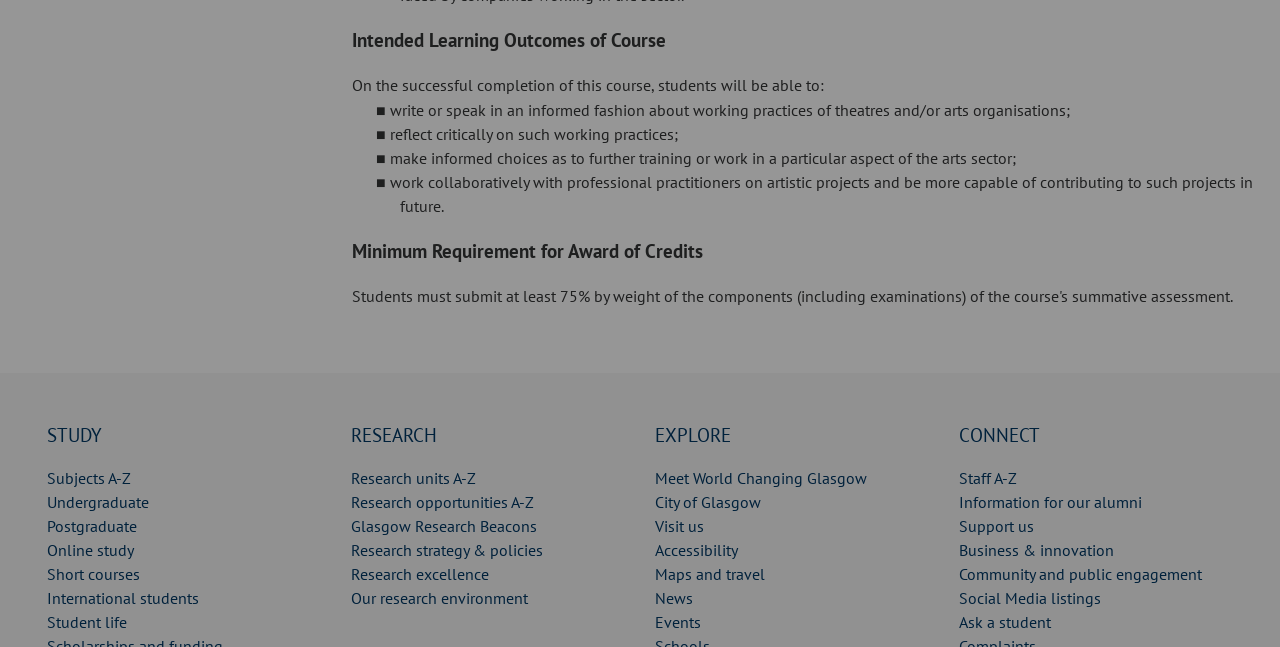What are the intended learning outcomes of this course?
Provide a fully detailed and comprehensive answer to the question.

Based on the webpage, the intended learning outcomes of this course are listed under the heading 'Intended Learning Outcomes of Course'. The outcomes include writing or speaking in an informed fashion about working practices of theatres and/or arts organisations, reflecting critically on such working practices, making informed choices as to further training or work in a particular aspect of the arts sector, and working collaboratively with professional practitioners on artistic projects.